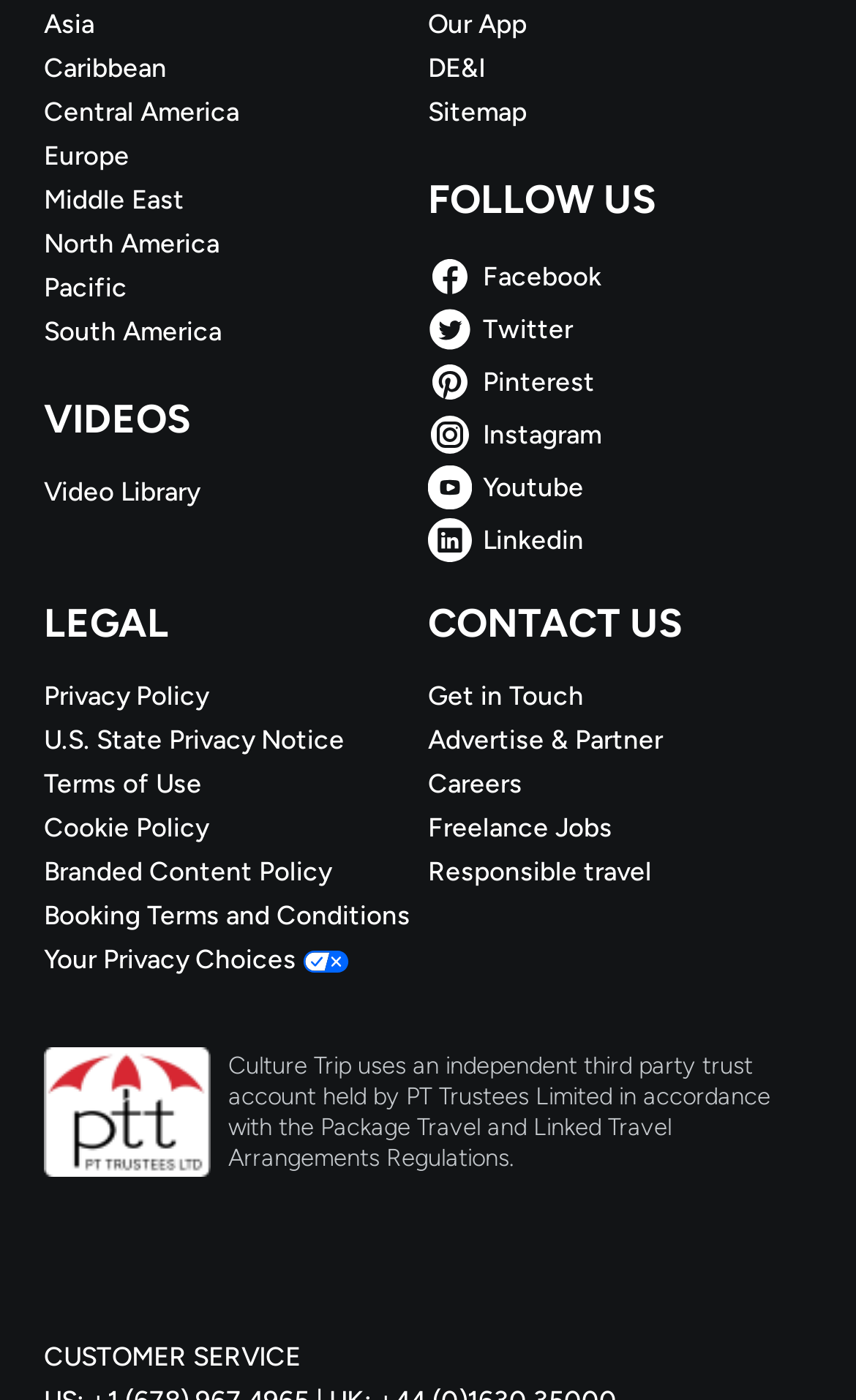Please identify the bounding box coordinates of the clickable region that I should interact with to perform the following instruction: "Explore Video Library". The coordinates should be expressed as four float numbers between 0 and 1, i.e., [left, top, right, bottom].

[0.051, 0.339, 0.5, 0.364]